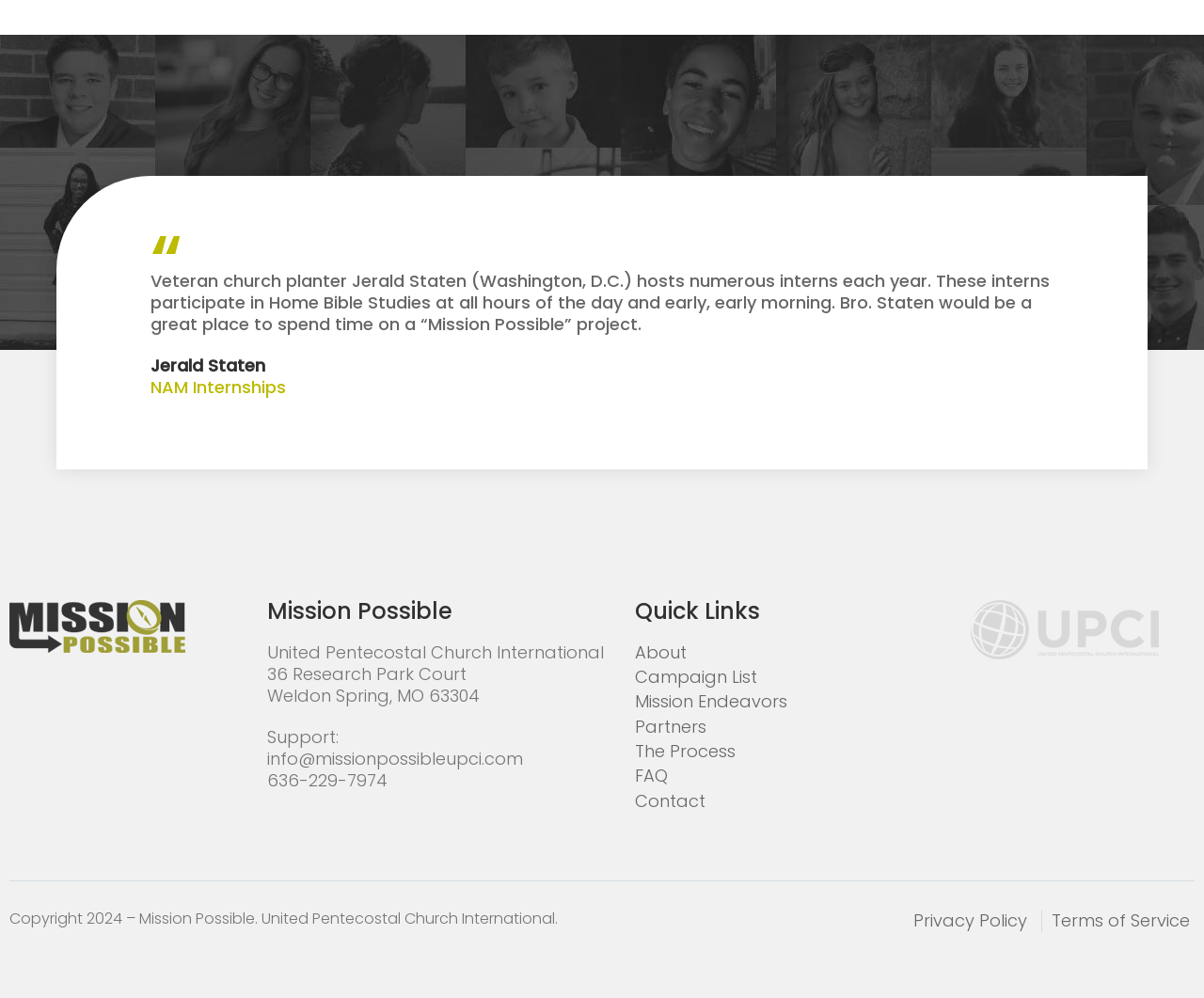Please answer the following question using a single word or phrase: 
What are the 'Quick Links' on the webpage?

About, Campaign List, Mission Endeavors, Partners, The Process, FAQ, Contact